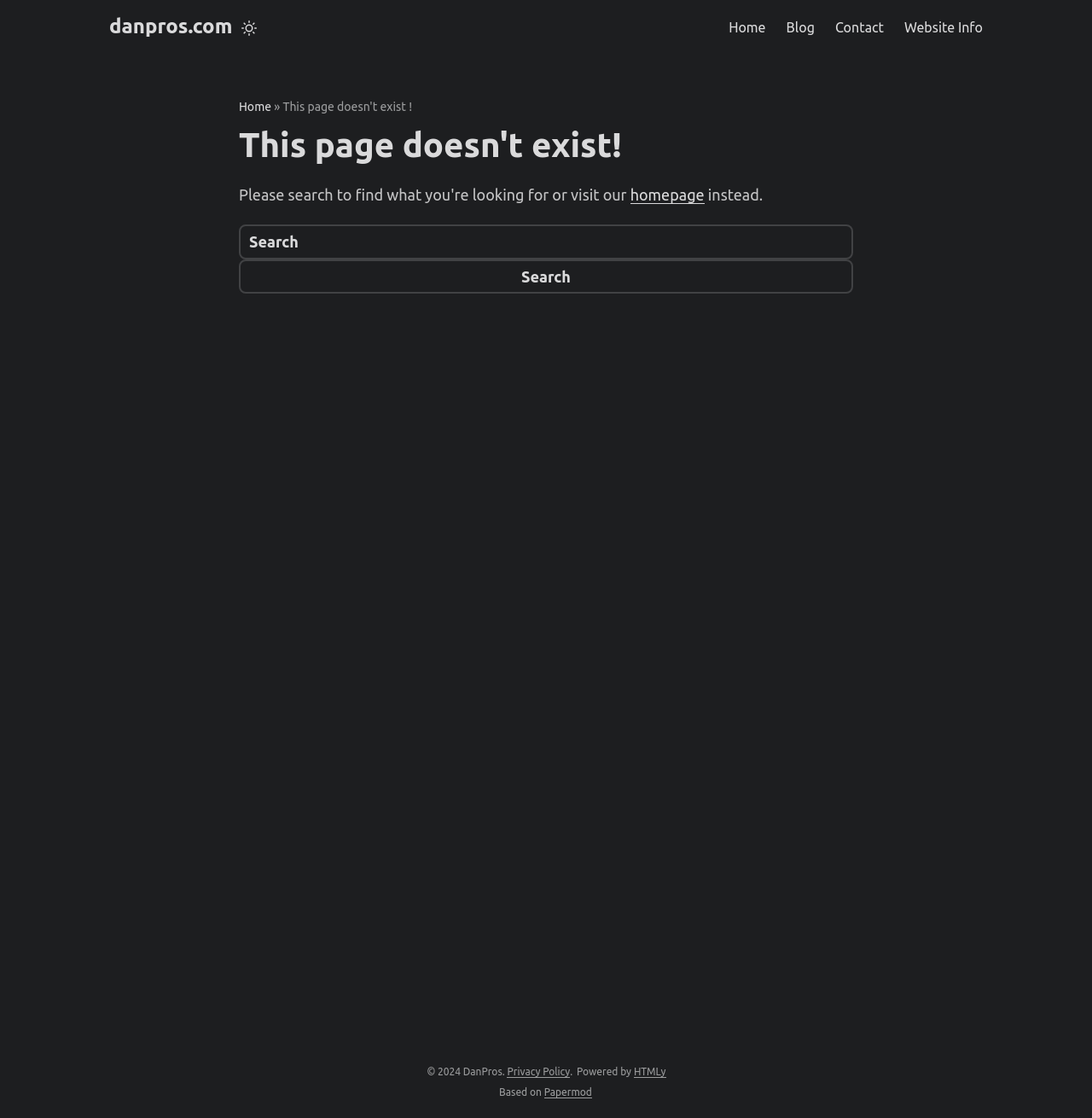What is the copyright year of the website?
Could you give a comprehensive explanation in response to this question?

The copyright information is located at the bottom of the webpage, where it says '© 2024 DanPros.'. This indicates that the website's content is copyrighted, and the year of copyright is 2024.